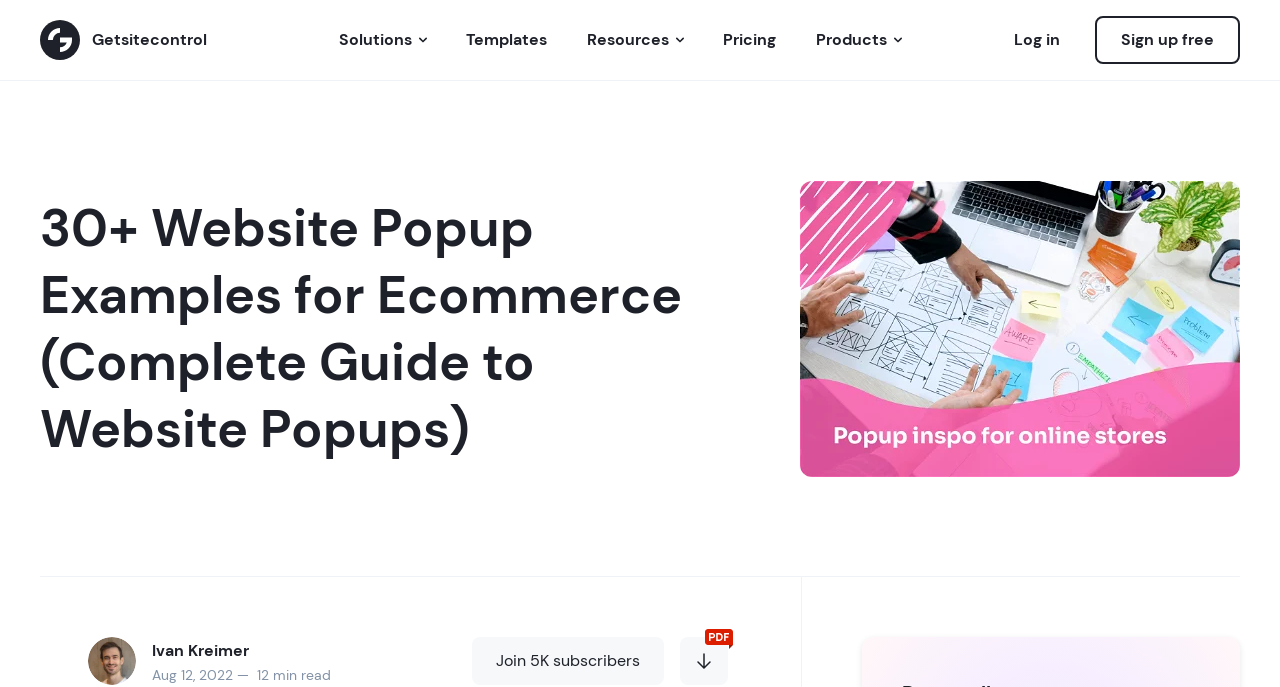What is the topic of the article?
Using the information from the image, answer the question thoroughly.

The topic of the article is 'Website Popup Examples for Ecommerce', as indicated by the heading element with the text '30+ Website Popup Examples for Ecommerce (Complete Guide to Website Popups)' at the top of the webpage.